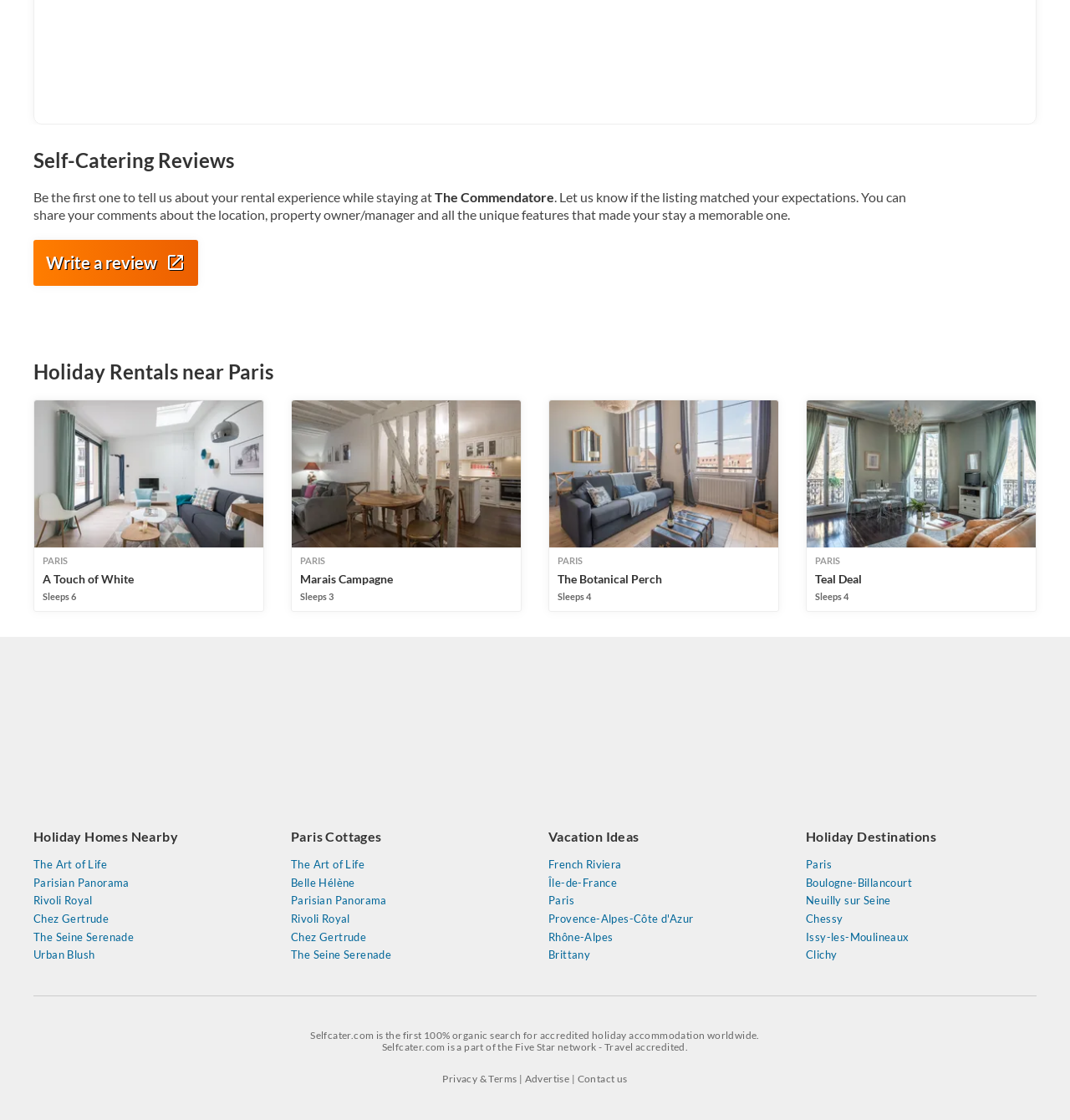How many categories of holiday destinations are listed?
Provide a detailed and well-explained answer to the question.

By examining the webpage, I see three categories of holiday destinations listed: 'Holiday Homes Nearby', 'Paris Cottages', and 'Vacation Ideas'. These categories appear to be grouping holiday destinations by type or location.